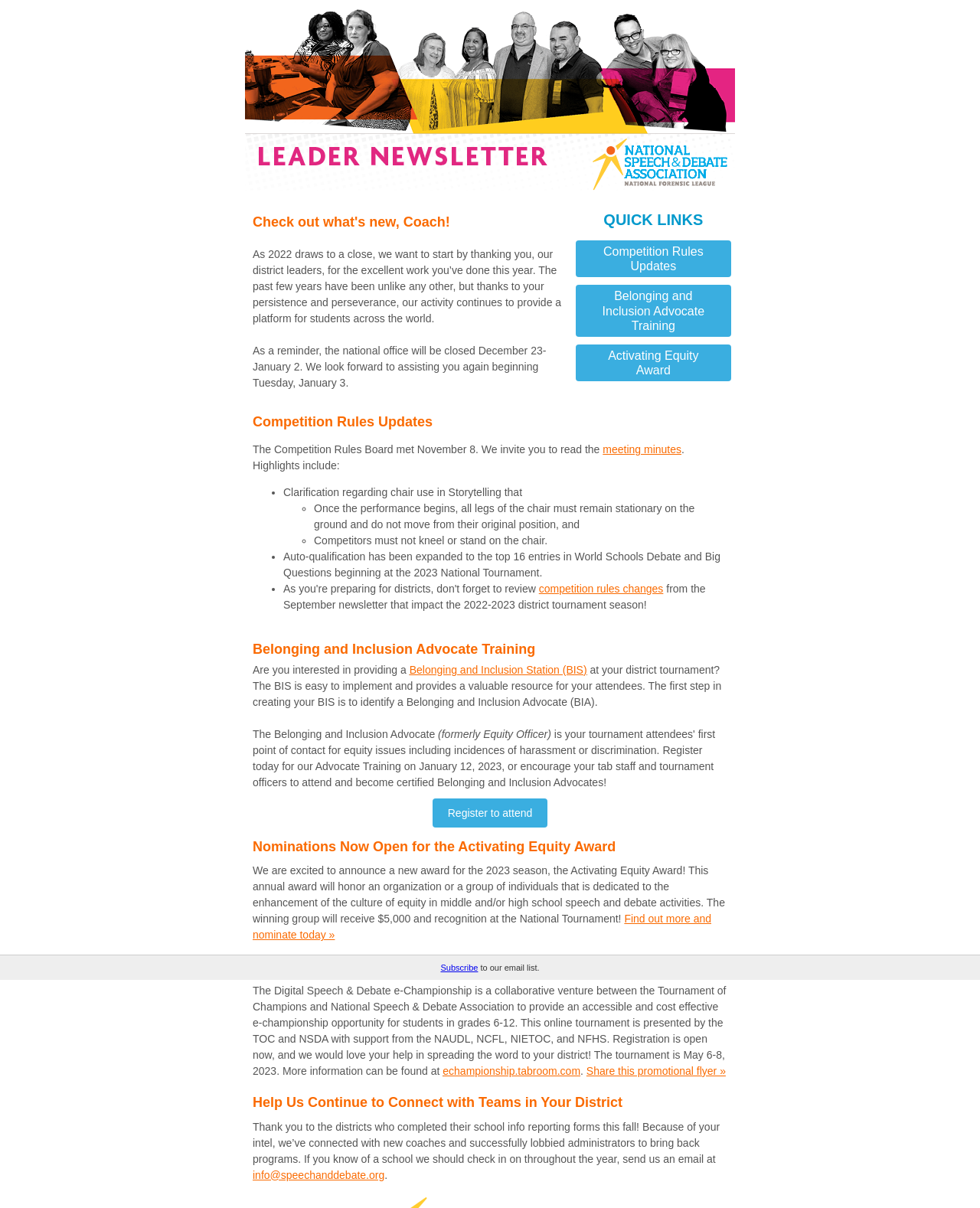Analyze the image and give a detailed response to the question:
What is the date of the National Tournament?

Although the webpage mentions the National Tournament, it does not specify the exact date of the tournament. However, it does mention that the national office will be closed from December 23 to January 2, and the Activating Equity Award will be presented at the 2023 National Tournament.